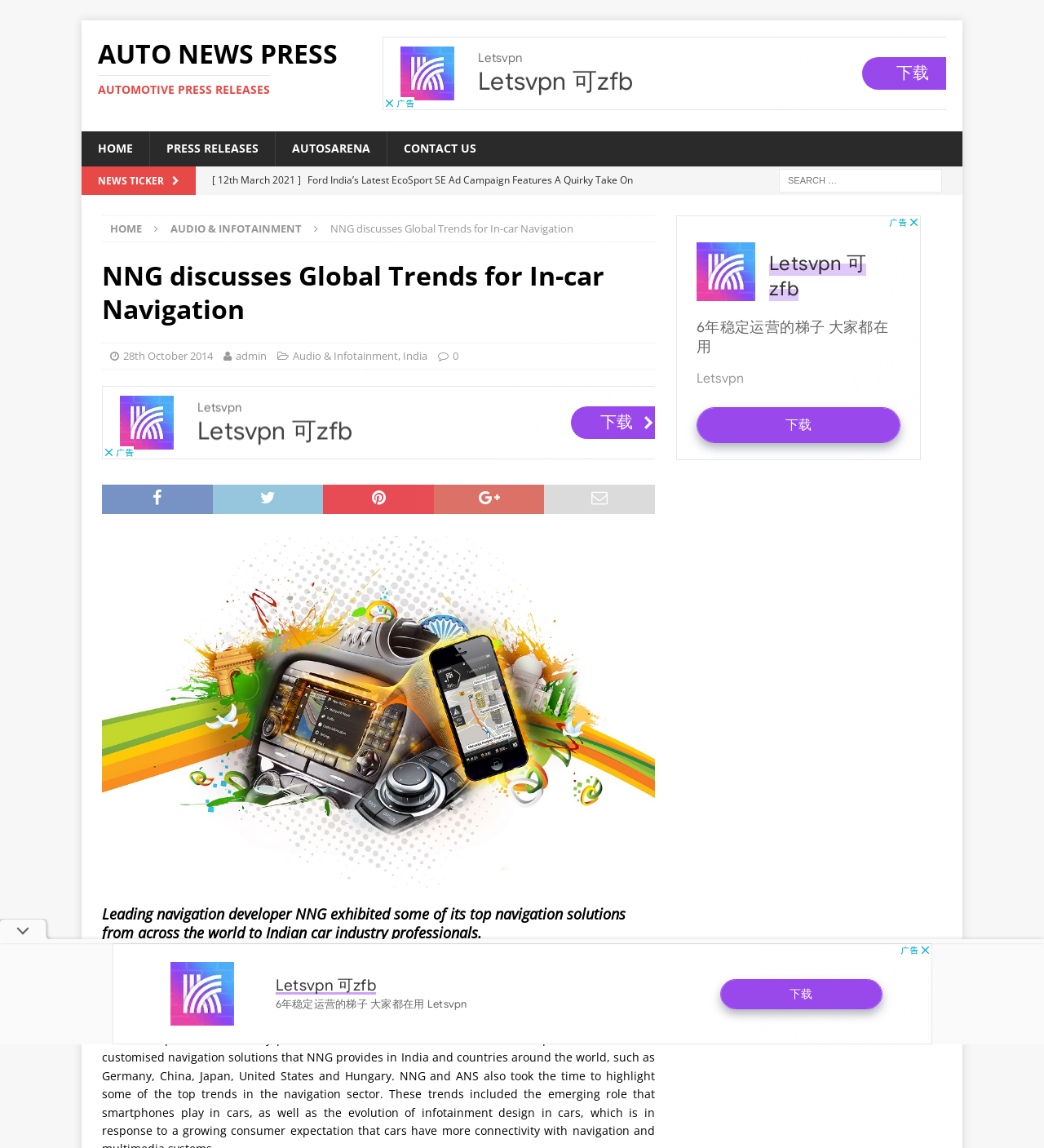Using the webpage screenshot, locate the HTML element that fits the following description and provide its bounding box: "Audio & Infotainment".

[0.163, 0.192, 0.289, 0.205]